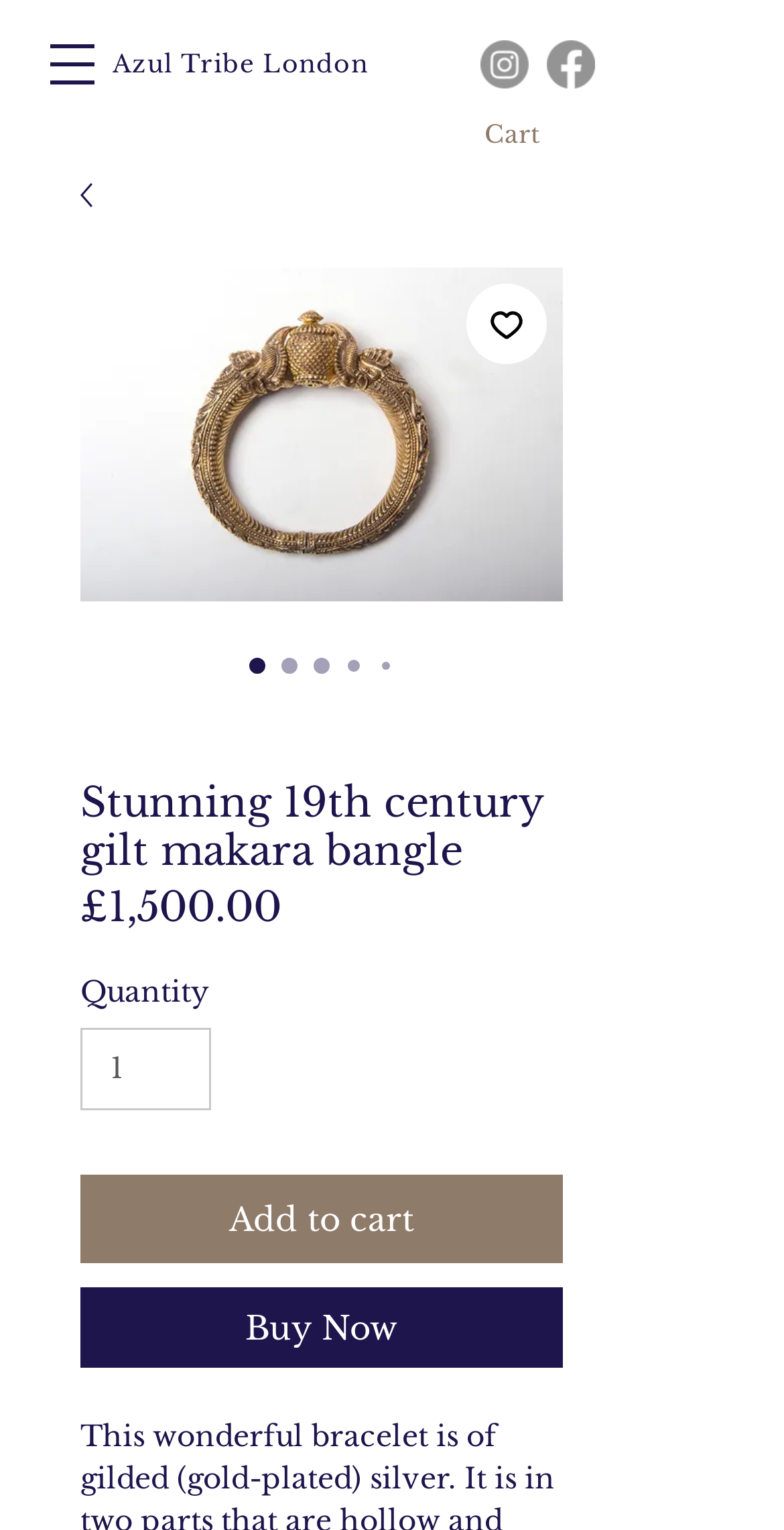Please locate the bounding box coordinates of the region I need to click to follow this instruction: "View Azul Tribe London".

[0.144, 0.032, 0.47, 0.051]